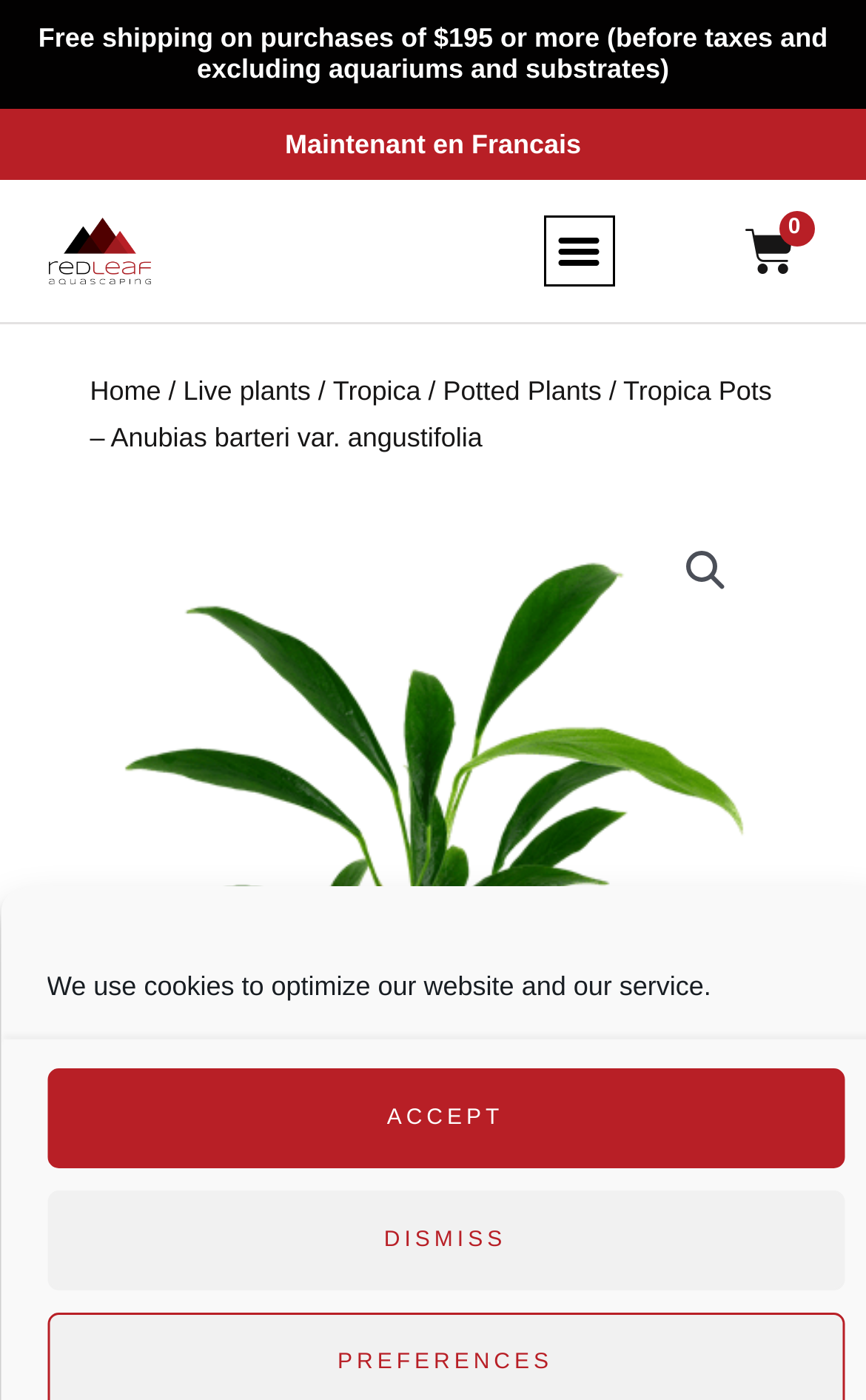What is the main heading displayed on the webpage? Please provide the text.

Tropica Pots – Anubias barteri var. angustifolia